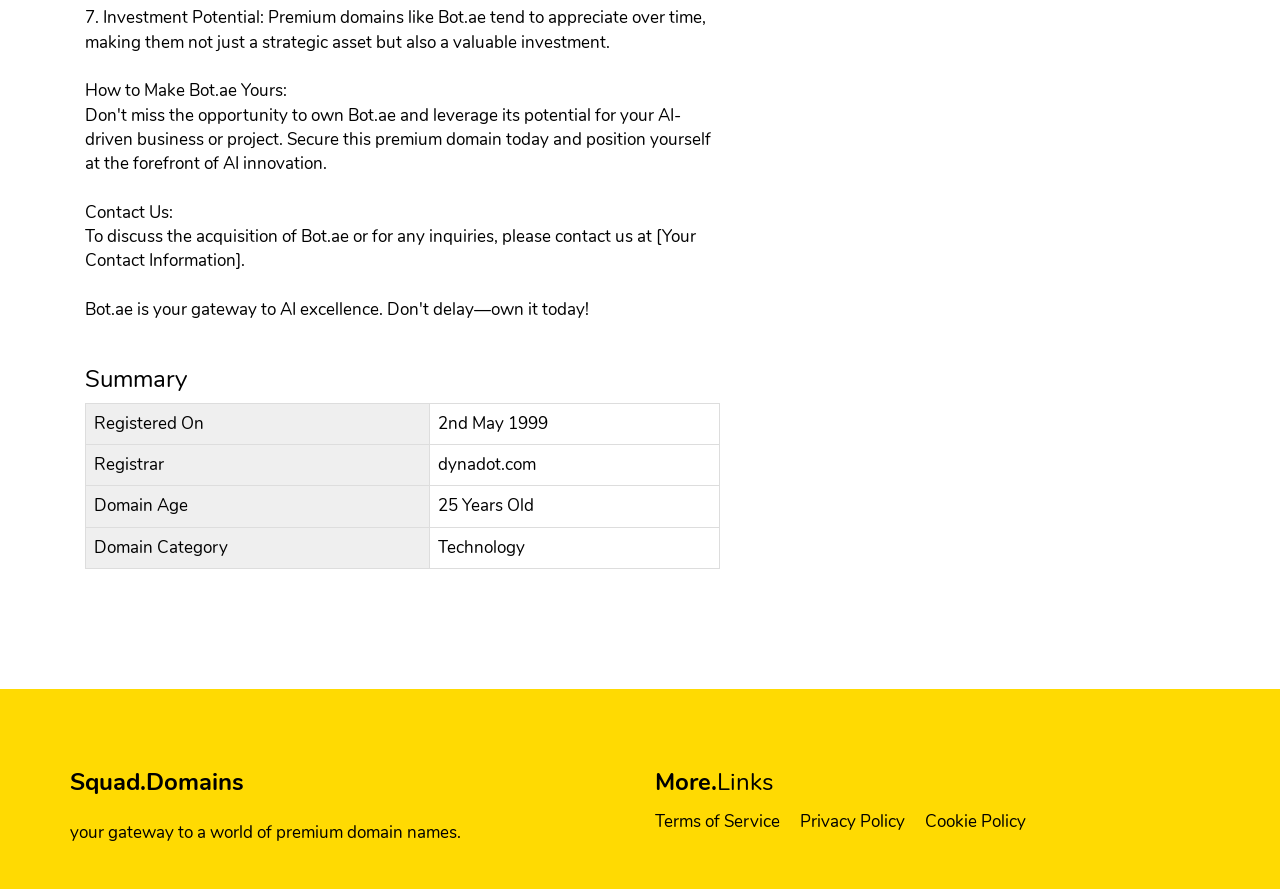What is the category of the domain Bot.ae?
Answer the question with a single word or phrase by looking at the picture.

Technology